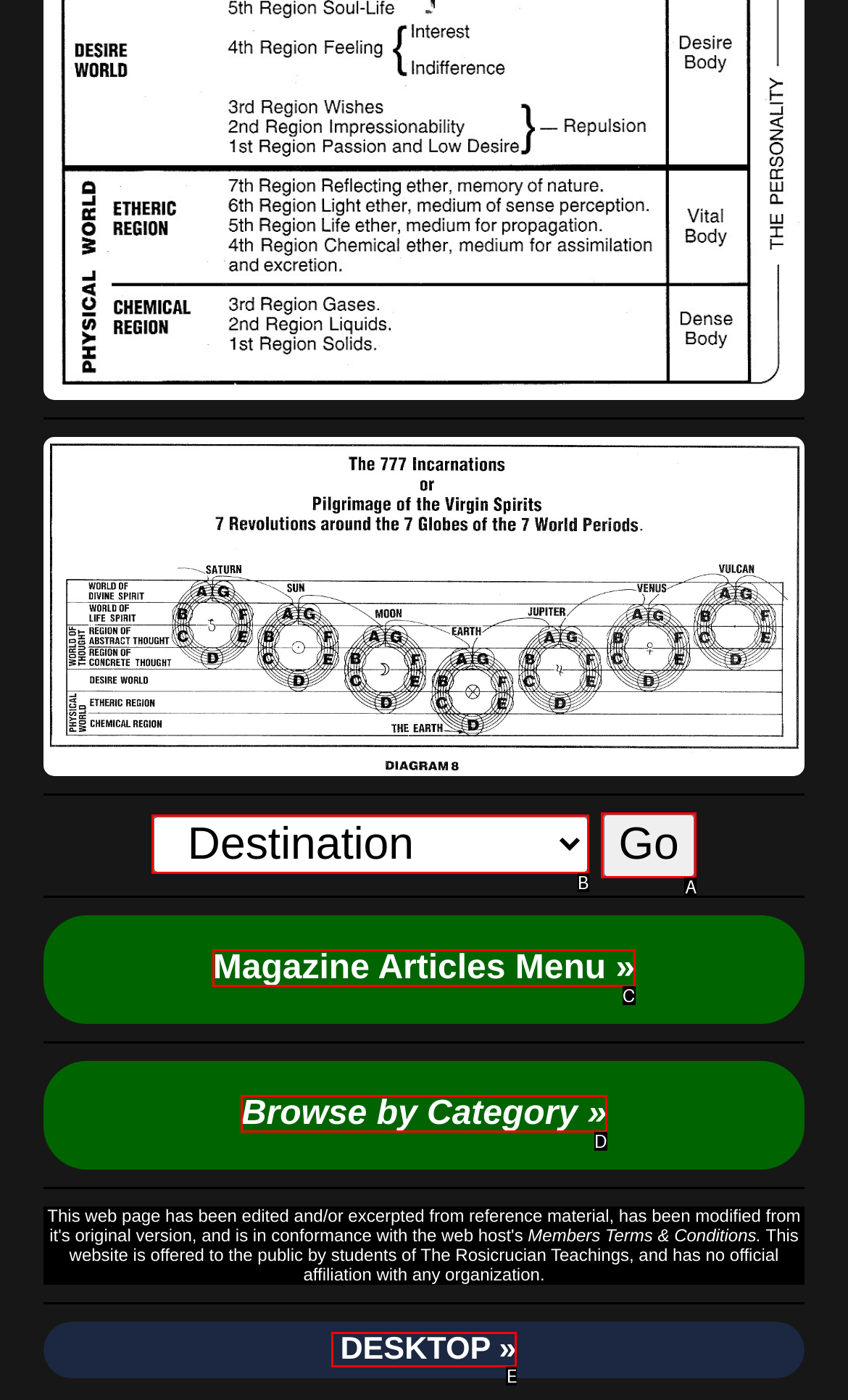With the provided description: parent_node: Destination value="Go", select the most suitable HTML element. Respond with the letter of the selected option.

A